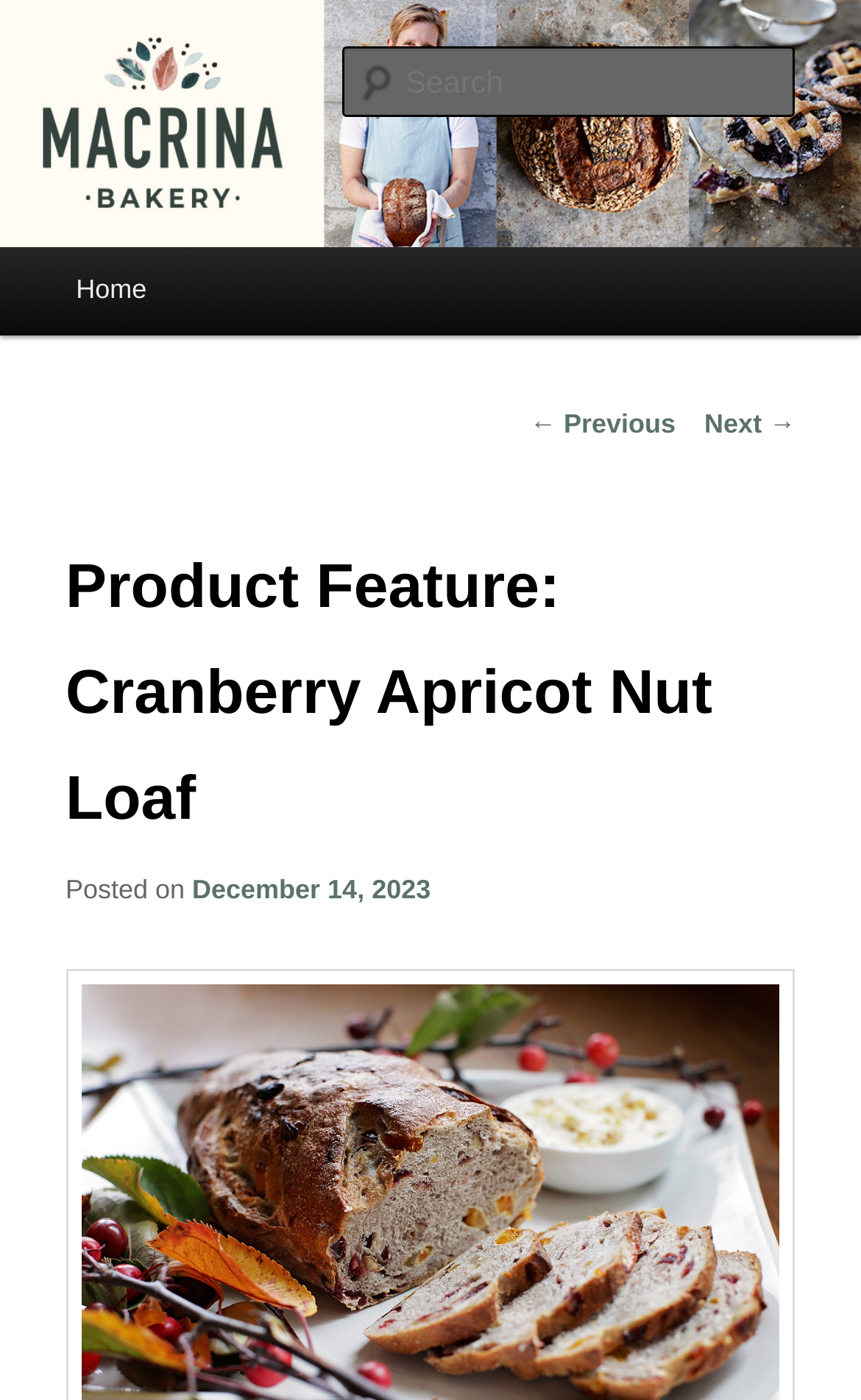Identify the bounding box of the UI element that matches this description: "Home".

[0.051, 0.177, 0.208, 0.24]